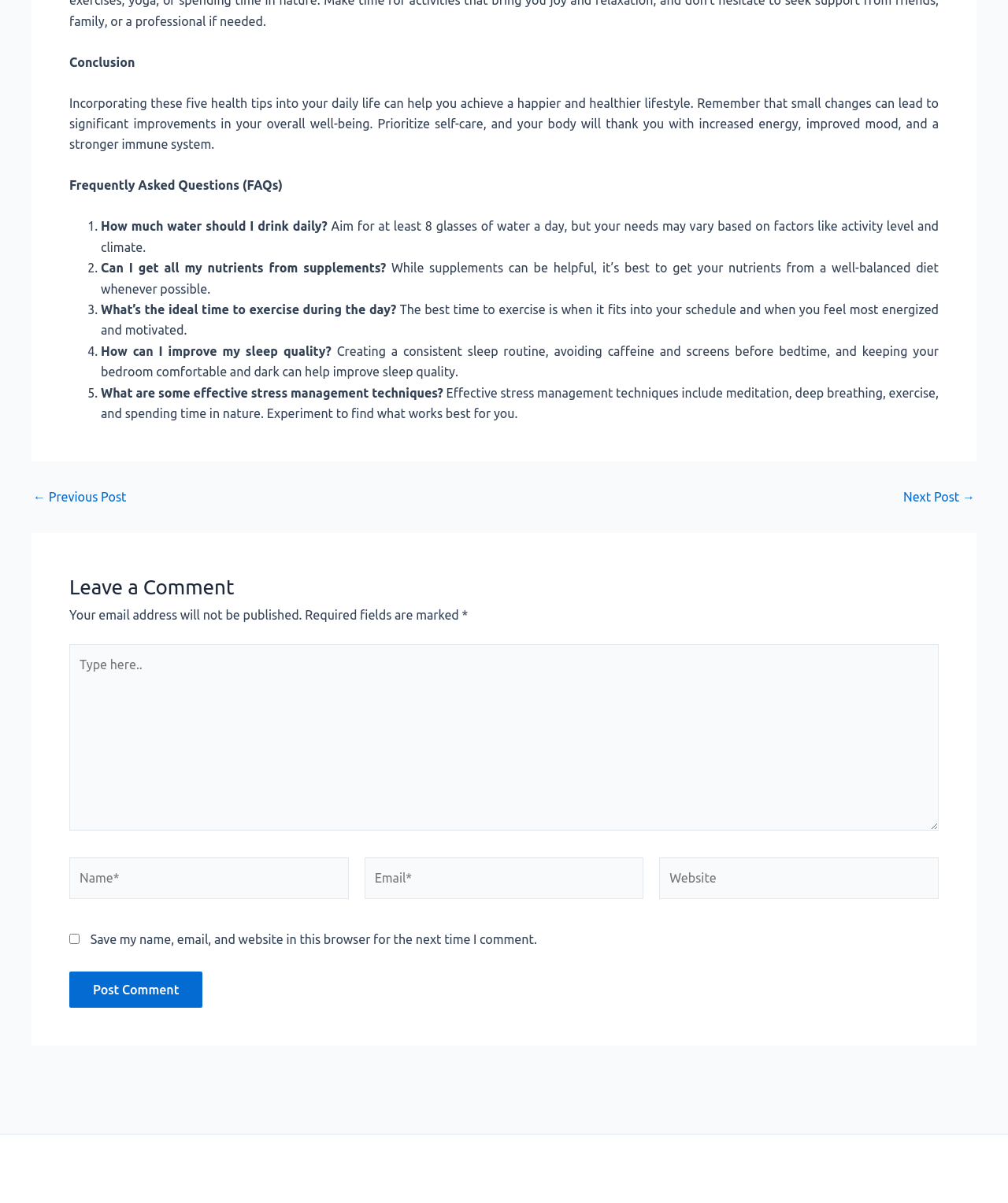Please provide a comprehensive answer to the question below using the information from the image: What is the purpose of prioritizing self-care?

The conclusion section mentions that prioritizing self-care can lead to increased energy, improved mood, and a stronger immune system, which suggests that self-care is important for overall well-being.